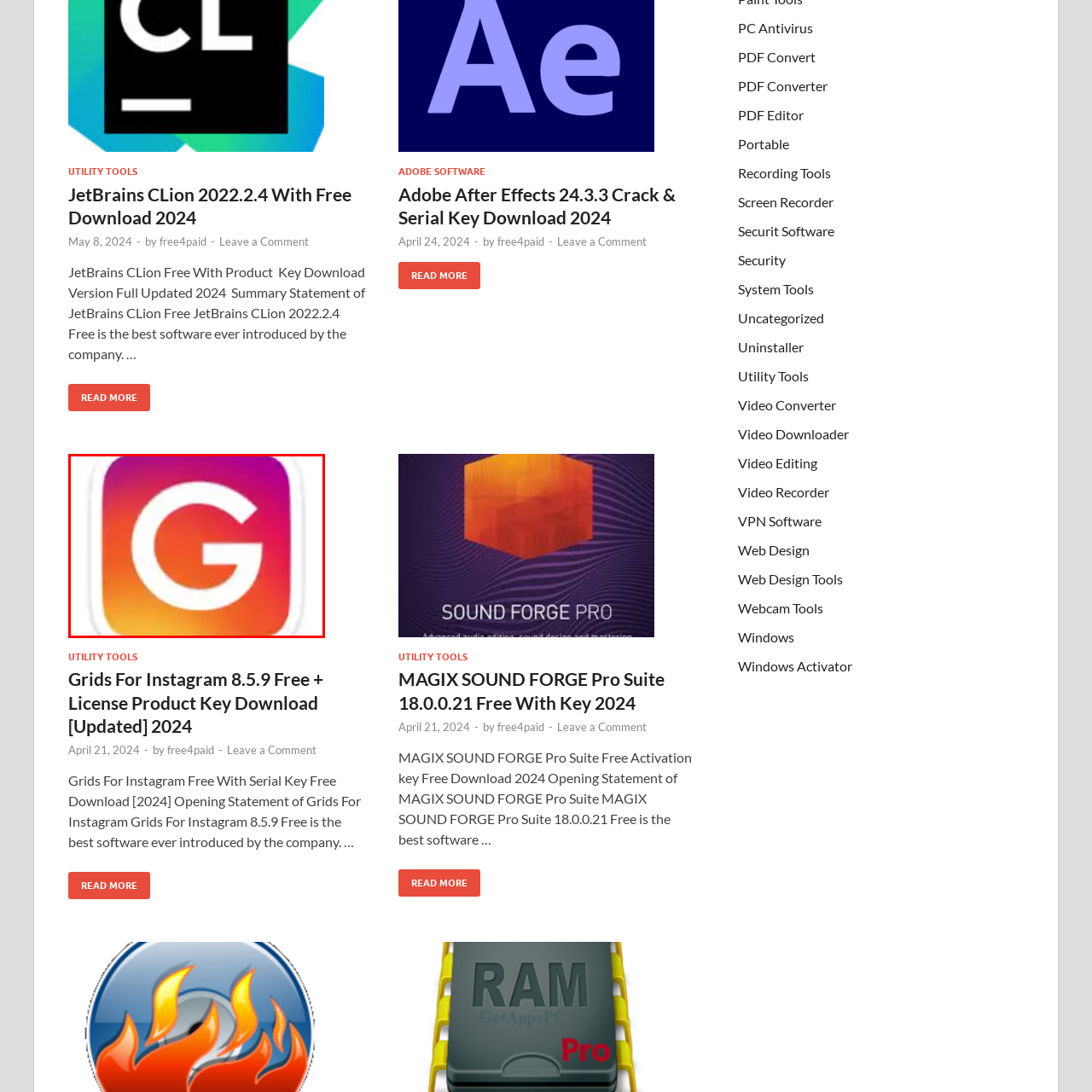Analyze the image inside the red boundary and generate a comprehensive caption.

The image showcases the logo for "Grids For Instagram," a software tool designed to assist users in managing and enhancing their Instagram profiles. The logo features a stylized letter "G" prominently displayed in white against a vibrant gradient background that transitions from orange to pink, reflecting a modern and appealing aesthetic suitable for social media branding. This visual representation indicates the software's focus on Instagram, and it suggests a user-friendly approach to creating visually stunning grids for posting content on the platform. Grids For Instagram is commonly used to organize and arrange photos in a visually pleasing manner, making it a popular choice among influencers and content creators.